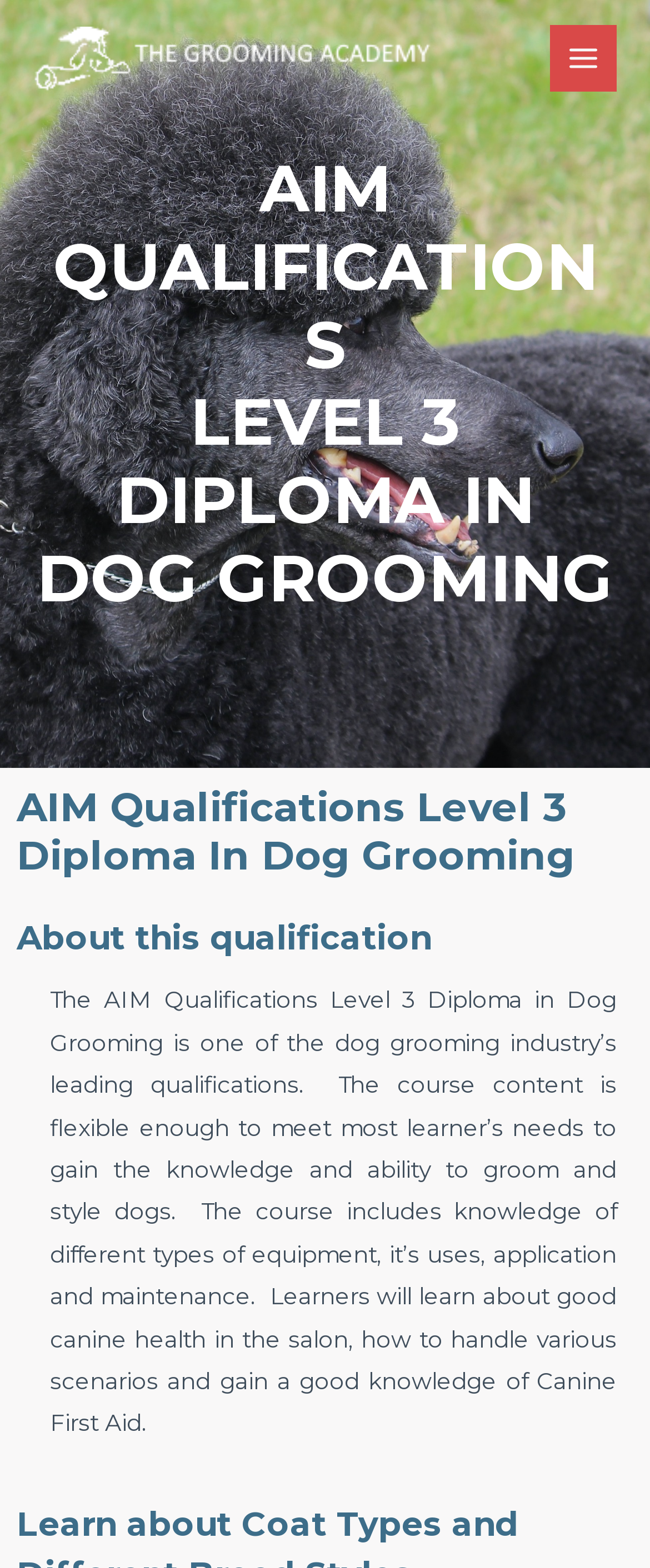What is the name of the academy?
Using the details from the image, give an elaborate explanation to answer the question.

The name of the academy can be found in the top-left corner of the webpage, where it is written as a link and an image, indicating that it is the title of the webpage.